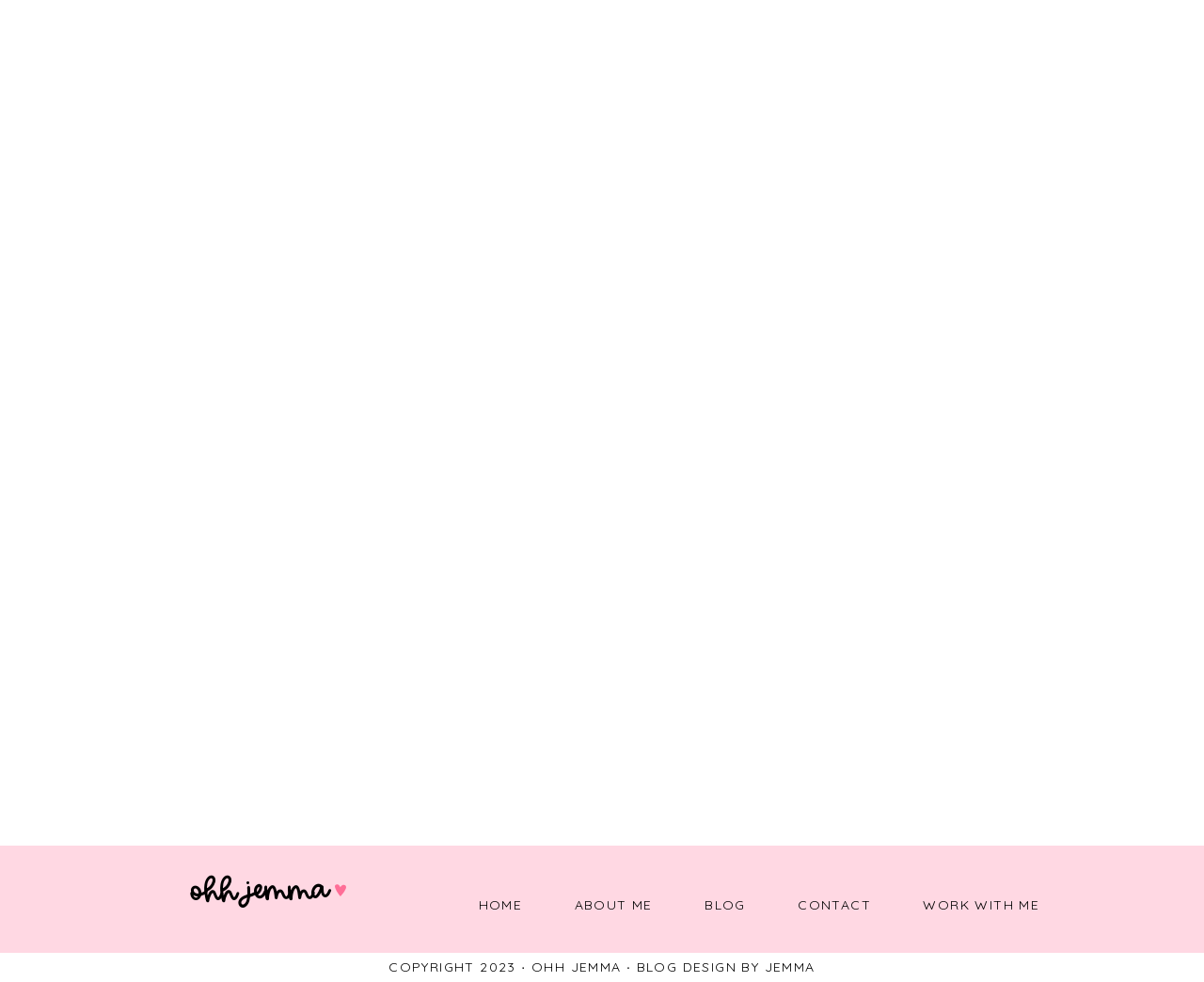With reference to the screenshot, provide a detailed response to the question below:
How many social media links are available?

The social media links are listed in the 'Social Bar' section, which contains links to Telegram, Instagram, Pinterest, Twitter, and TikTok, making a total of 5 social media links.